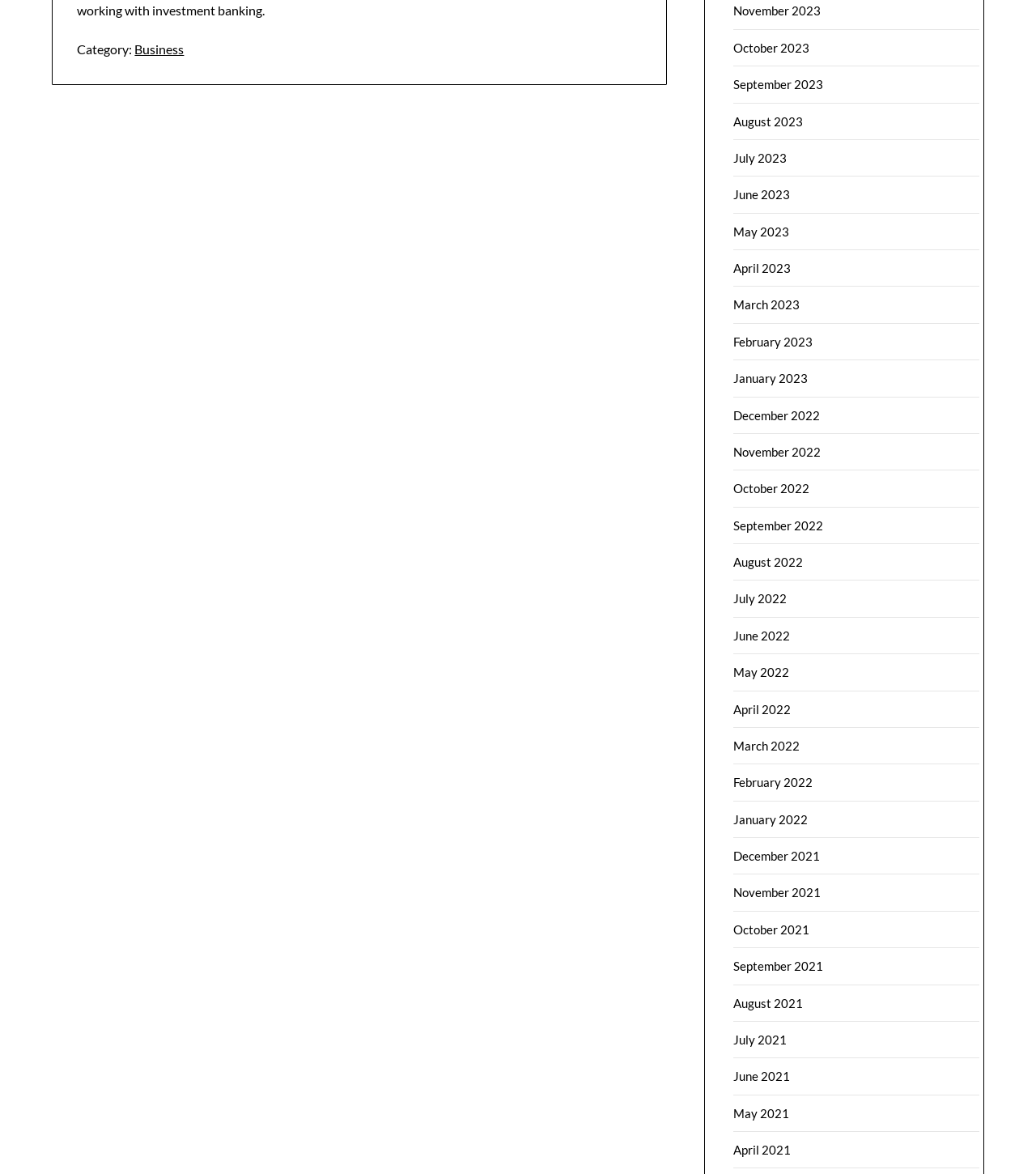Can you specify the bounding box coordinates for the region that should be clicked to fulfill this instruction: "View archives for November 2023".

[0.708, 0.003, 0.792, 0.015]